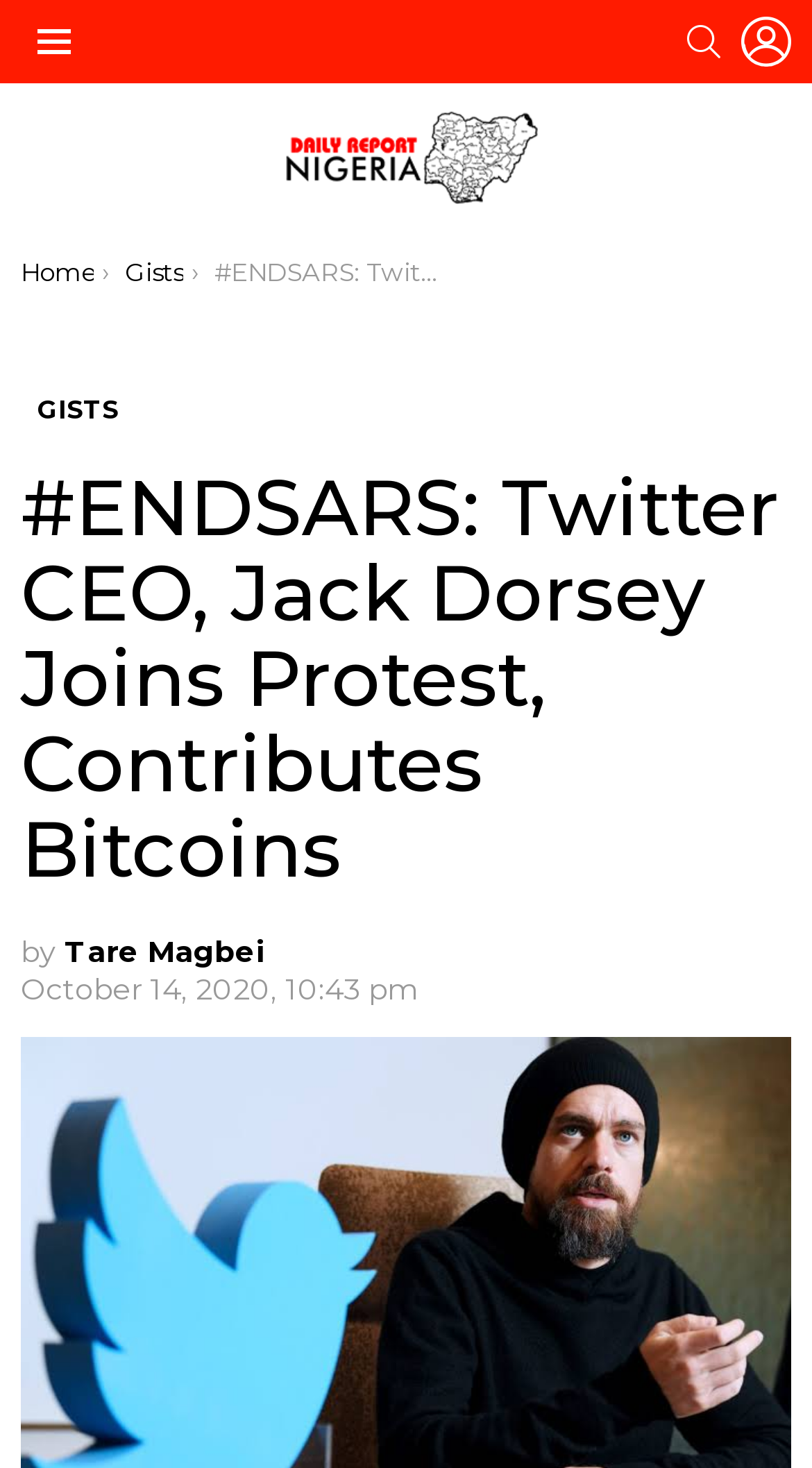Give a succinct answer to this question in a single word or phrase: 
When was the article about Jack Dorsey published?

October 14, 2020, 10:43 pm